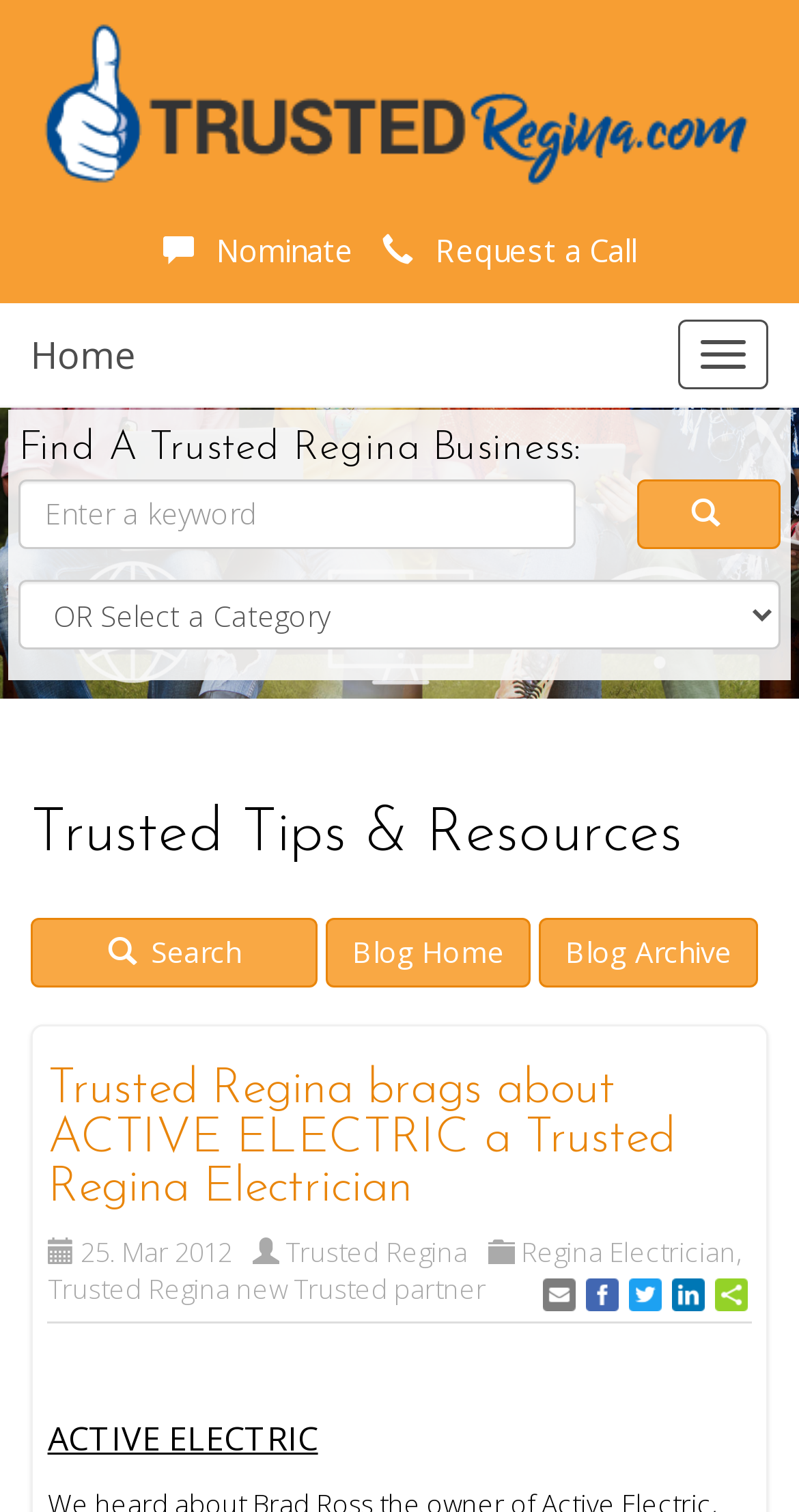Please give a succinct answer to the question in one word or phrase:
What is the date of the blog post?

25. Mar 2012